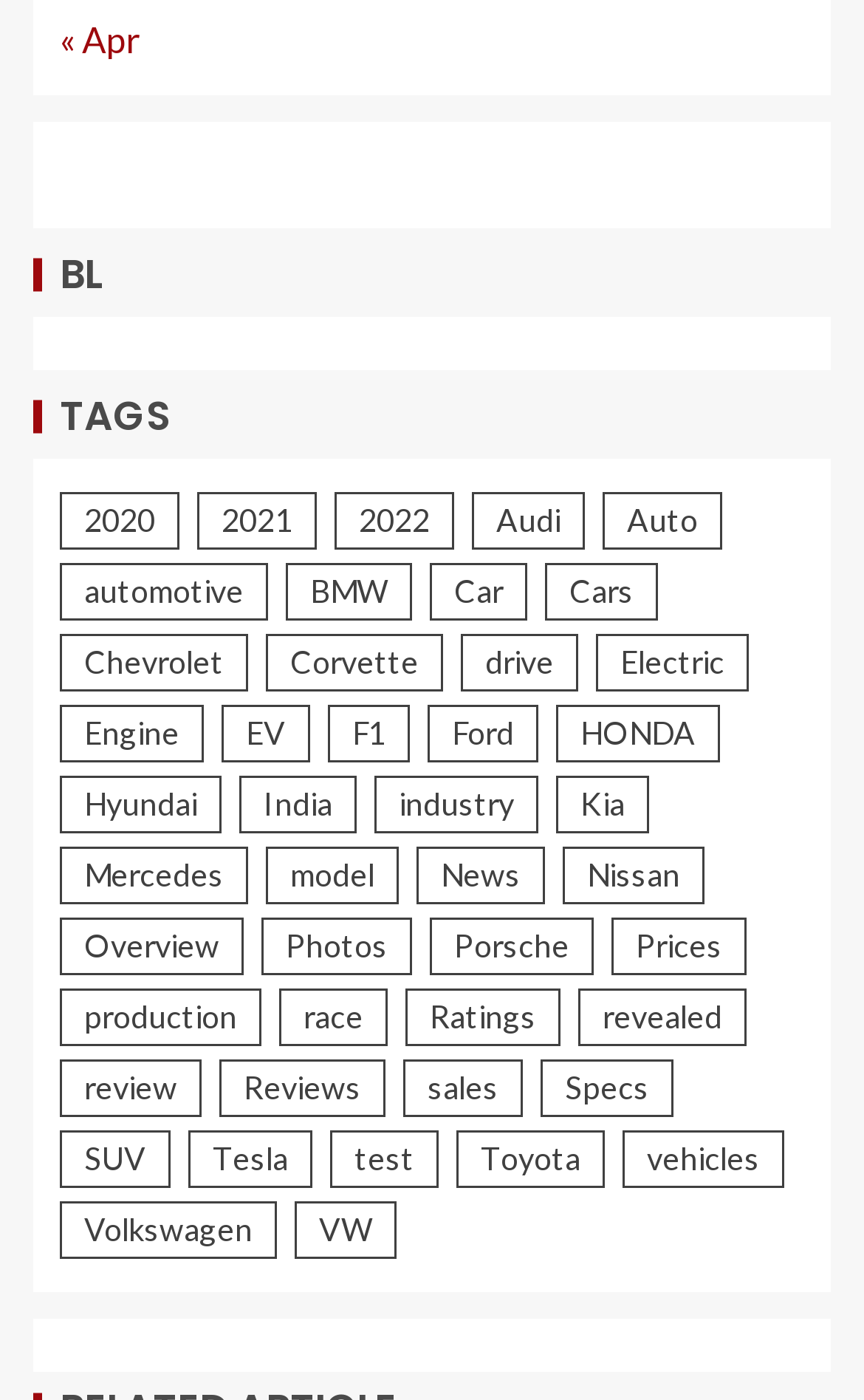Utilize the details in the image to thoroughly answer the following question: What is the category with the most items?

I looked at the number of items associated with each category and found that 'News' has the most items, which is 775.